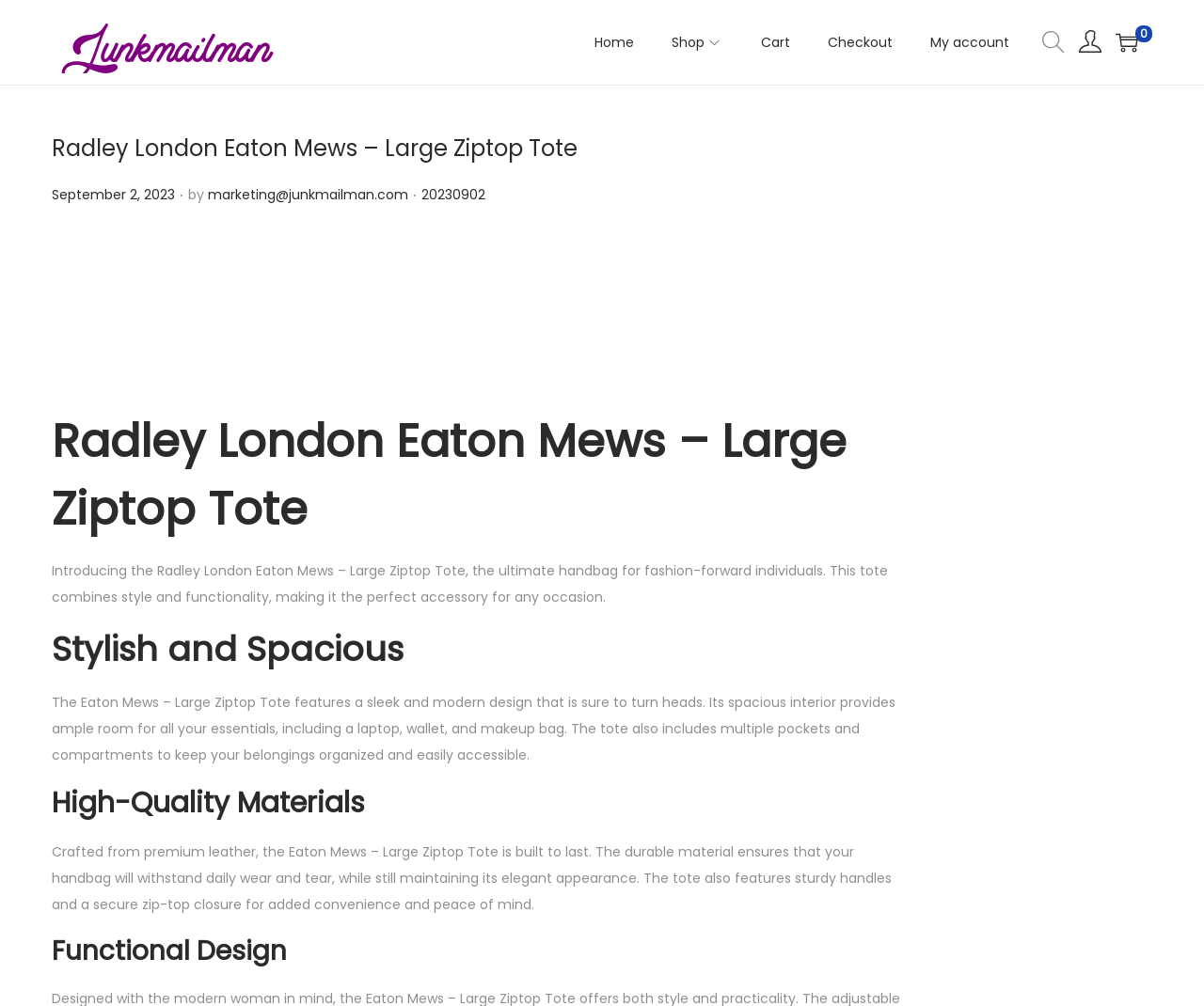Find the bounding box coordinates of the UI element according to this description: "September 2, 2023".

[0.043, 0.184, 0.145, 0.203]